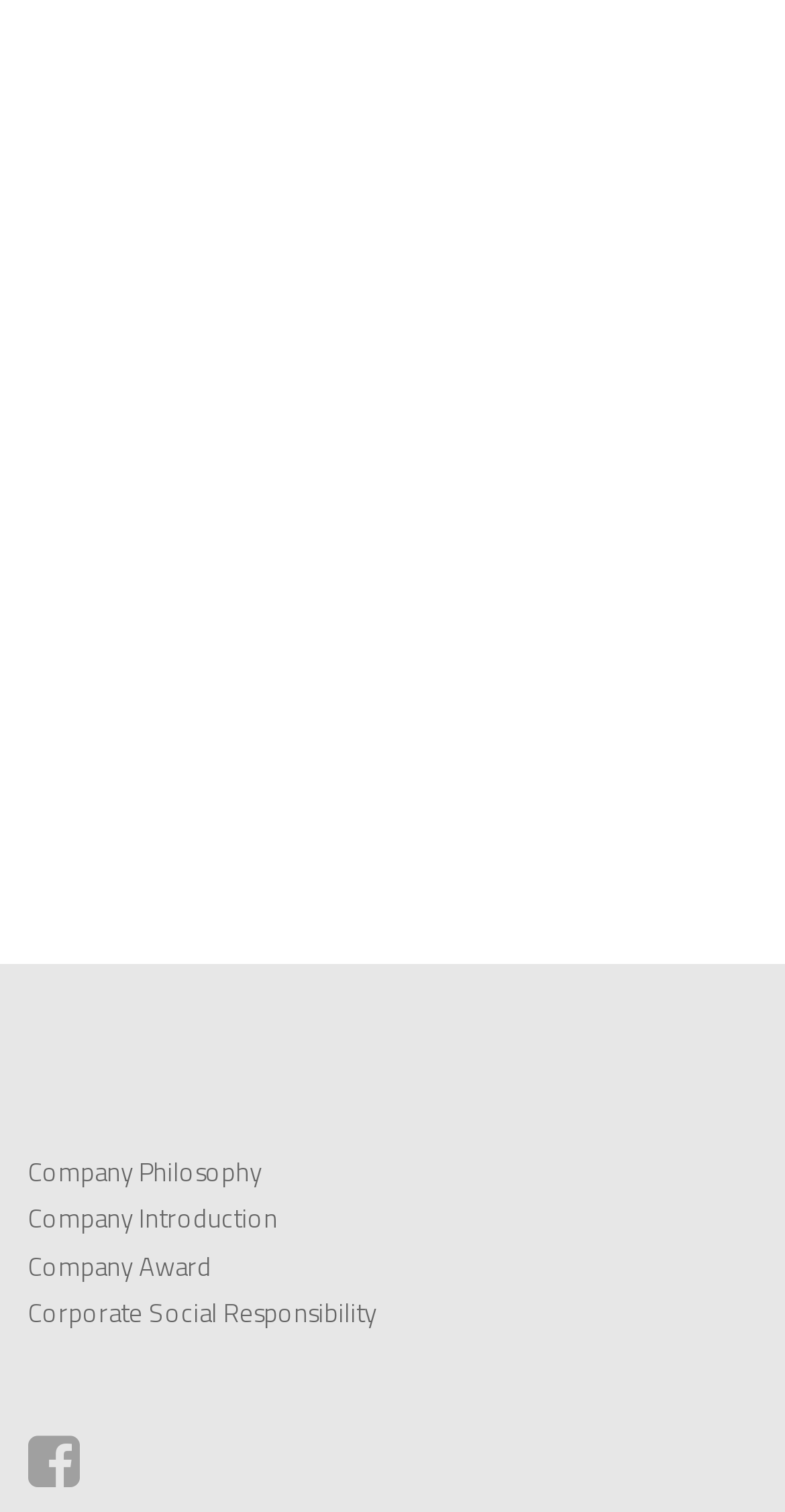What is the company's goal?
Based on the screenshot, answer the question with a single word or phrase.

Excellence in quality, detail and safety